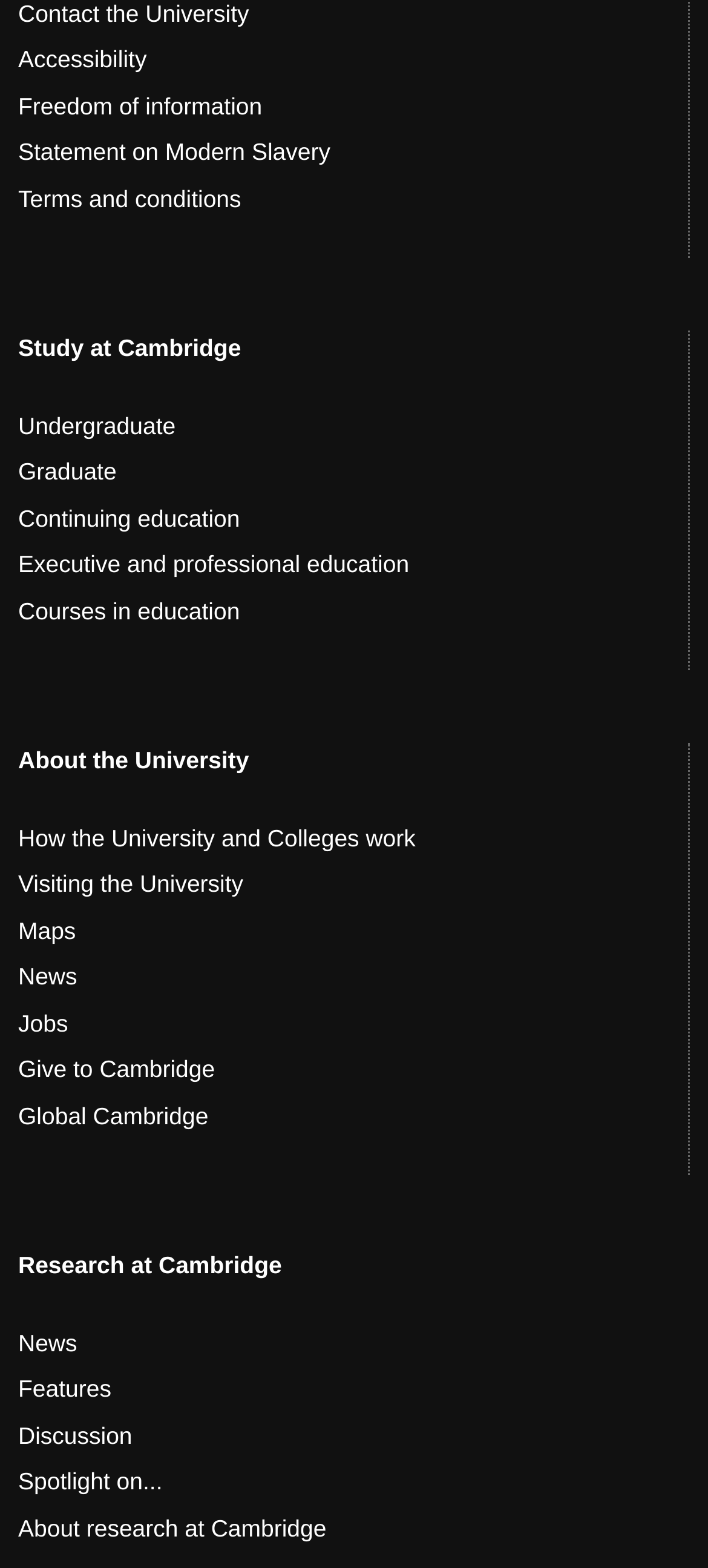Find the bounding box coordinates of the element's region that should be clicked in order to follow the given instruction: "Click on Study at Cambridge". The coordinates should consist of four float numbers between 0 and 1, i.e., [left, top, right, bottom].

[0.026, 0.213, 0.341, 0.231]